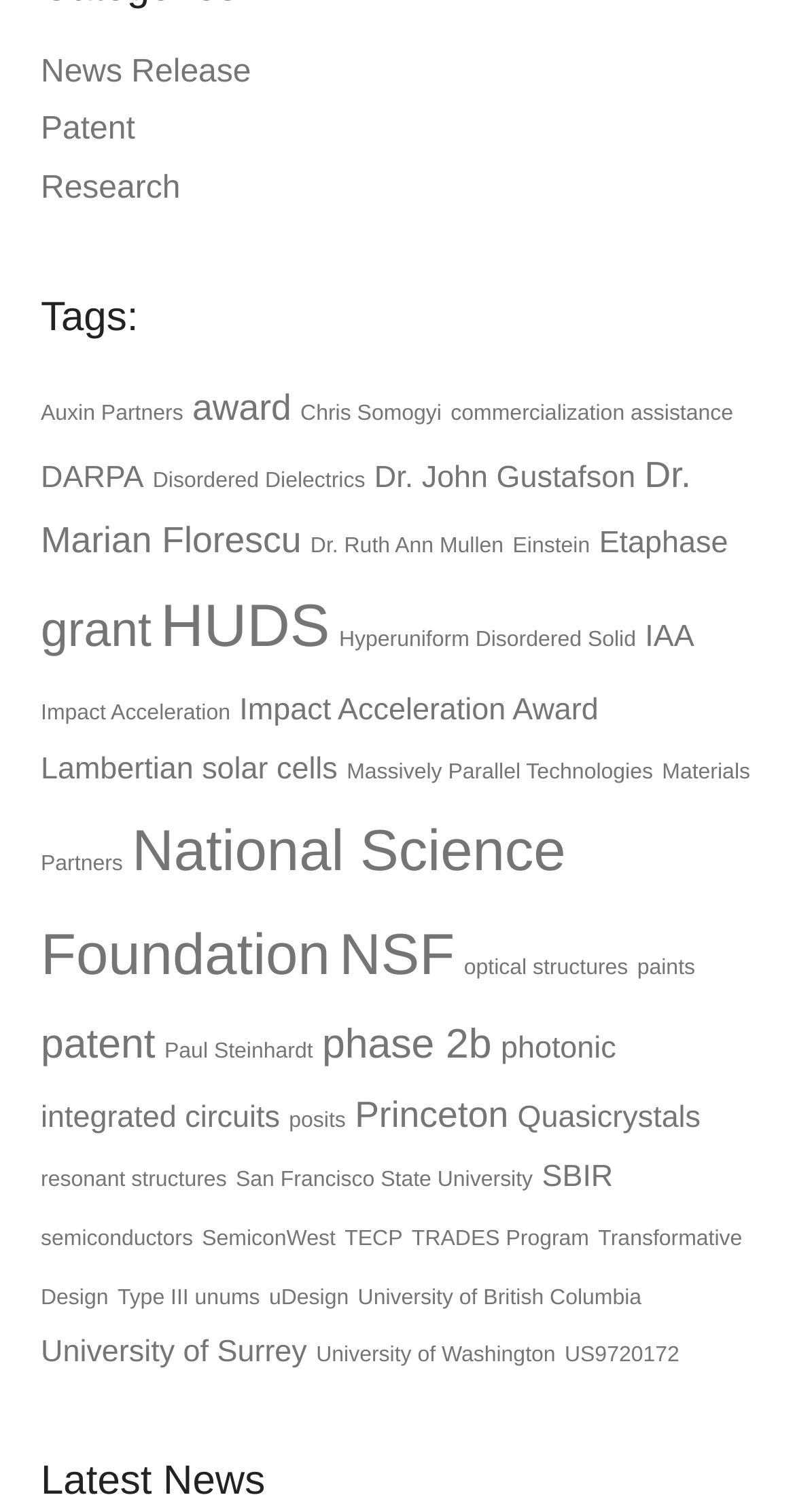Please find the bounding box coordinates of the element that must be clicked to perform the given instruction: "Explore research topics". The coordinates should be four float numbers from 0 to 1, i.e., [left, top, right, bottom].

[0.051, 0.113, 0.227, 0.136]